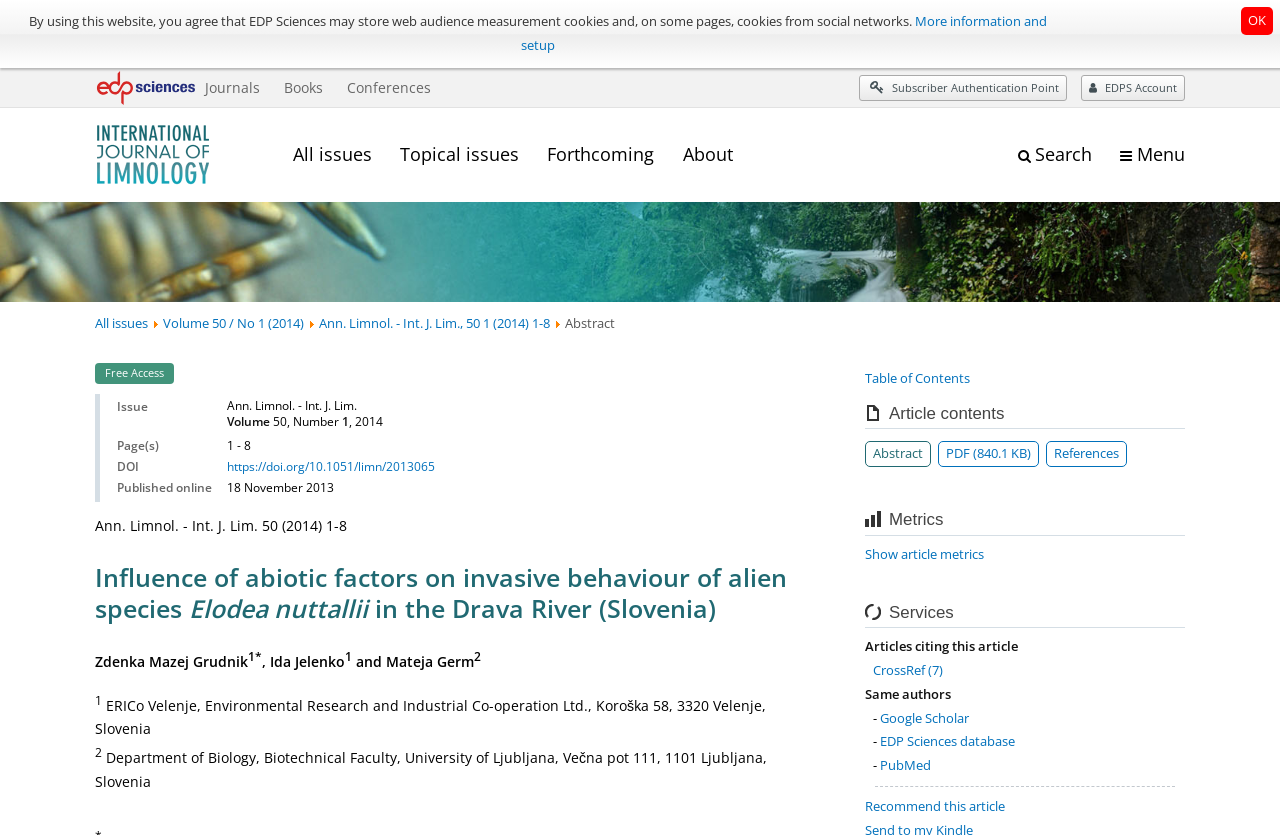Respond to the question below with a single word or phrase:
What is the publication date of the article?

18 November 2013